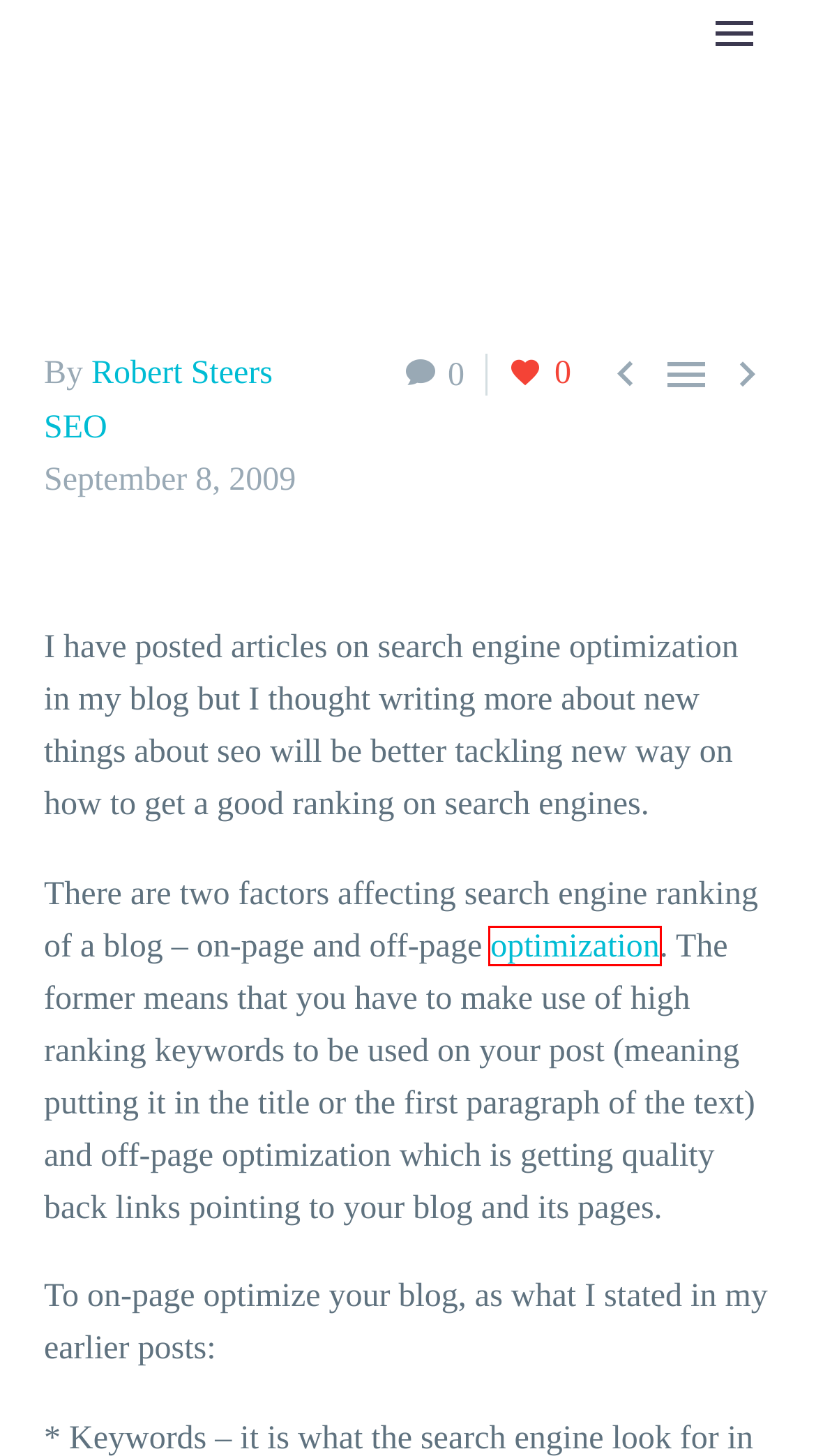You have a screenshot of a webpage with a red rectangle bounding box around a UI element. Choose the best description that matches the new page after clicking the element within the bounding box. The candidate descriptions are:
A. SEO: How Do Search Engines Choose Page-One Sites? | Creative Development - Digital Agency Sydney
B. SEO | Creative Development - Digital Agency Sydney
C. Sydney Digital Agency - Creative Development - SEO, SEM, Content
D. Attention Interest Desire Action in Keyword Choices | Creative Development - Digital Agency Sydney
E. Product Design | Creative Development - Digital Agency Sydney
F. Tutorials | Creative Development - Digital Agency Sydney
G. SEO Analytics – 4 Ways To Improve ROI on SEO | Creative Development - Digital Agency Sydney
H. SEO Services Agency Sydney - Search Agency Sydney | Creative Development - Digital Agency Sydney

H